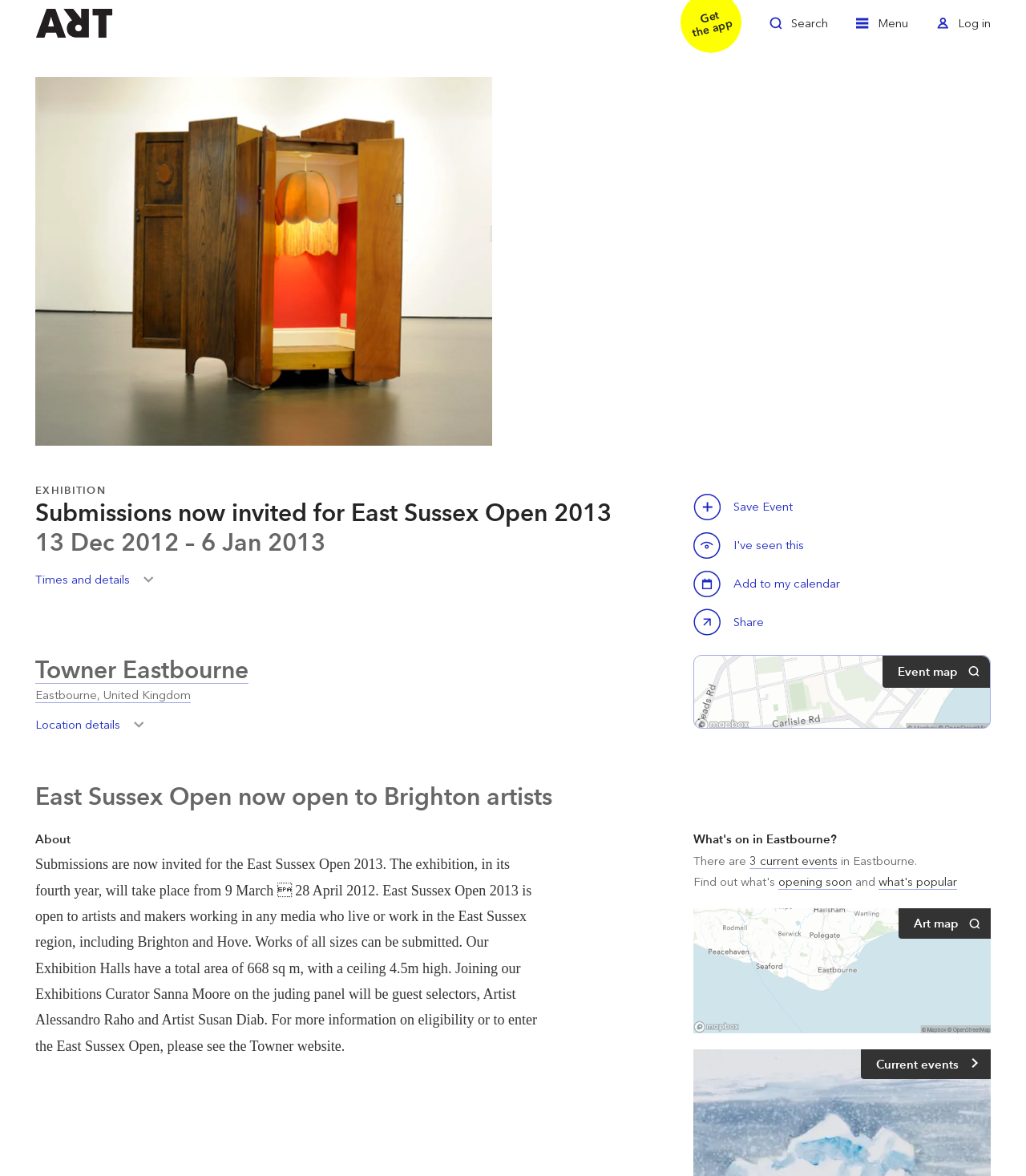Extract the bounding box coordinates for the UI element described by the text: "Calendar Add to my calendar". The coordinates should be in the form of [left, top, right, bottom] with values between 0 and 1.

[0.676, 0.485, 0.823, 0.508]